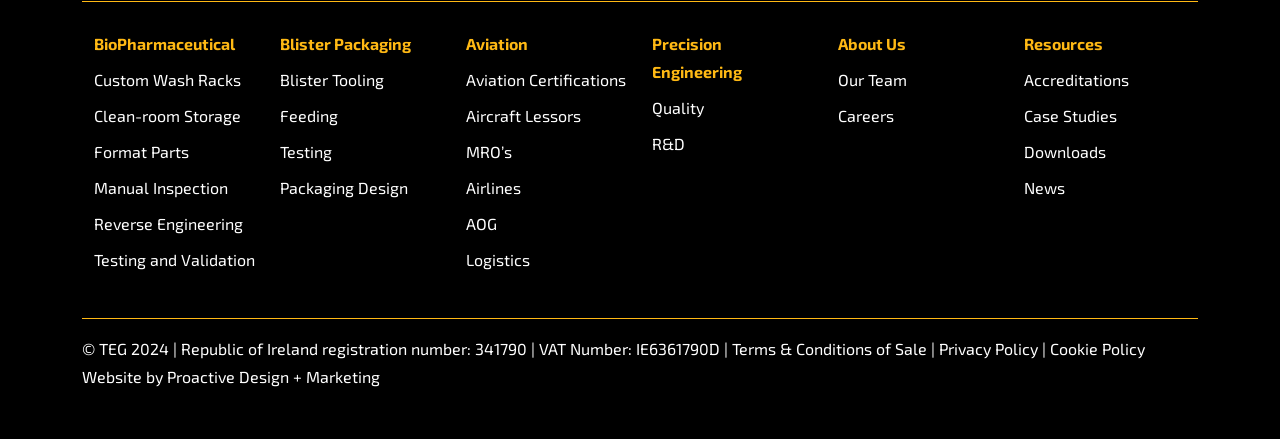Pinpoint the bounding box coordinates for the area that should be clicked to perform the following instruction: "Learn about Precision Engineering".

[0.509, 0.058, 0.636, 0.204]